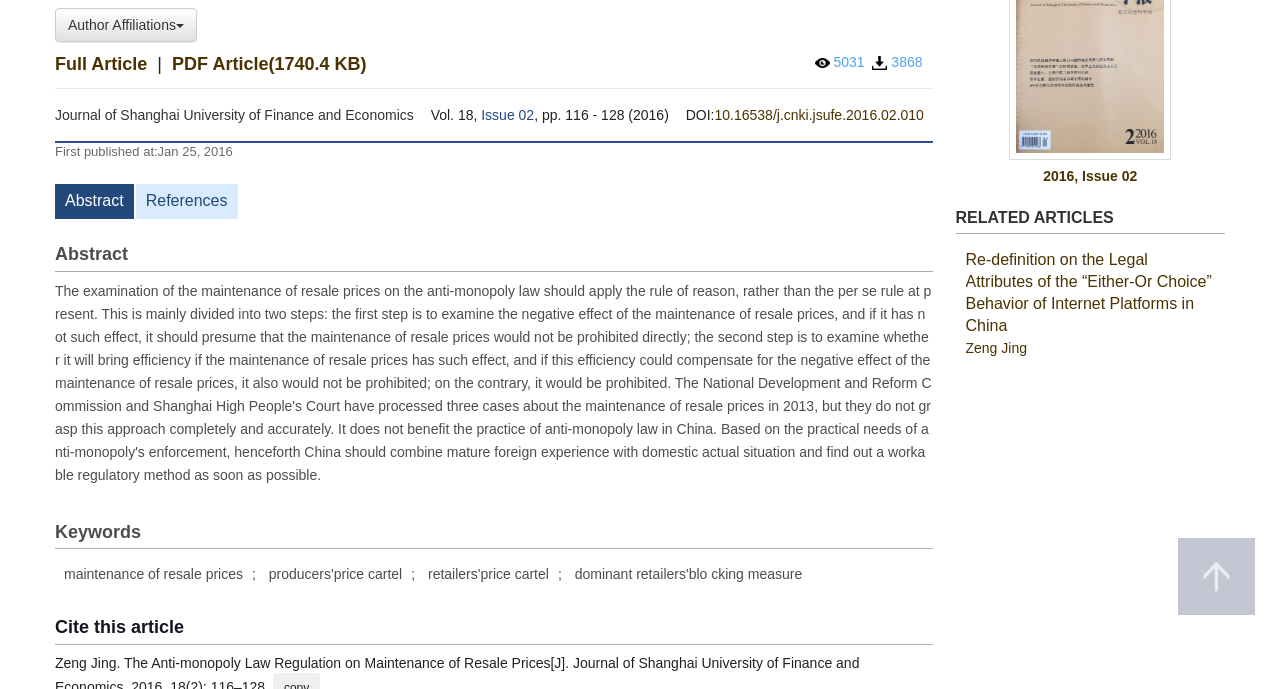Locate the bounding box of the UI element described by: "About us" in the given webpage screenshot.

None